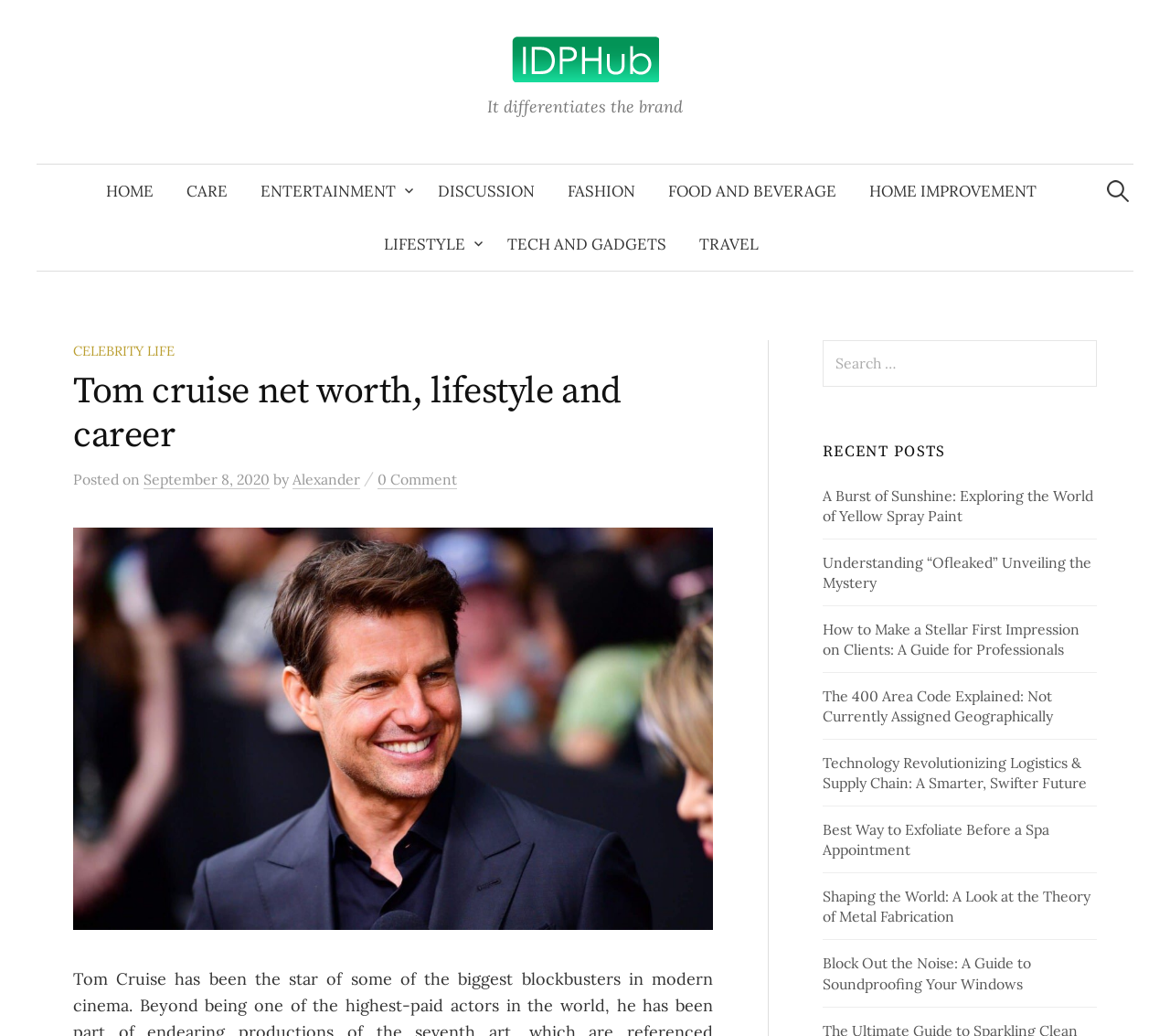Illustrate the webpage's structure and main components comprehensively.

The webpage is about Tom Cruise's net worth, lifestyle, and career. At the top, there is a logo "IDPHub" with an image, followed by a short text "It differentiates the brand". Below this, there is a navigation menu with links to different categories such as "HOME", "CARE", "ENTERTAINMENT", and others.

On the left side, there is a search bar with a placeholder text "Search for:". Below the search bar, there is a header section with a title "Tom cruise net worth, lifestyle and career" and a subheading with the date "September 8, 2020" and the author's name "Alexander". There is also an image related to Tom Cruise's net worth.

On the right side, there is another search bar with the same placeholder text "Search for:". Below this, there is a section titled "RECENT POSTS" with six links to different articles, including "A Burst of Sunshine: Exploring the World of Yellow Spray Paint", "Understanding “Ofleaked” Unveiling the Mystery", and others.